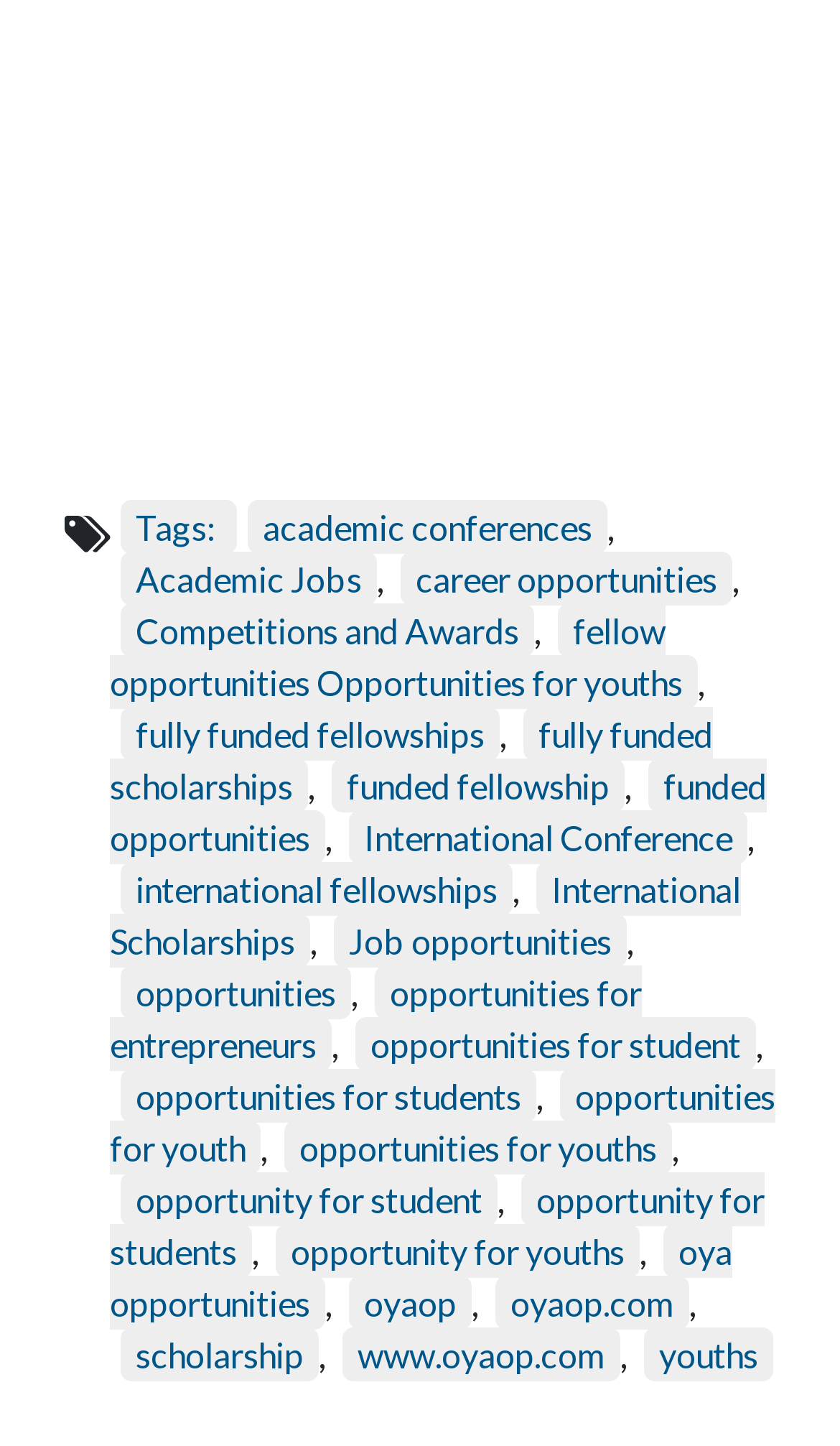What type of fellowships are listed?
Please provide a comprehensive answer based on the details in the screenshot.

By analyzing the links on the webpage, I found that the fellowships listed are fully funded and international. These types of fellowships are inferred from the text of the links, such as 'fully funded fellowships' and 'international fellowships'.